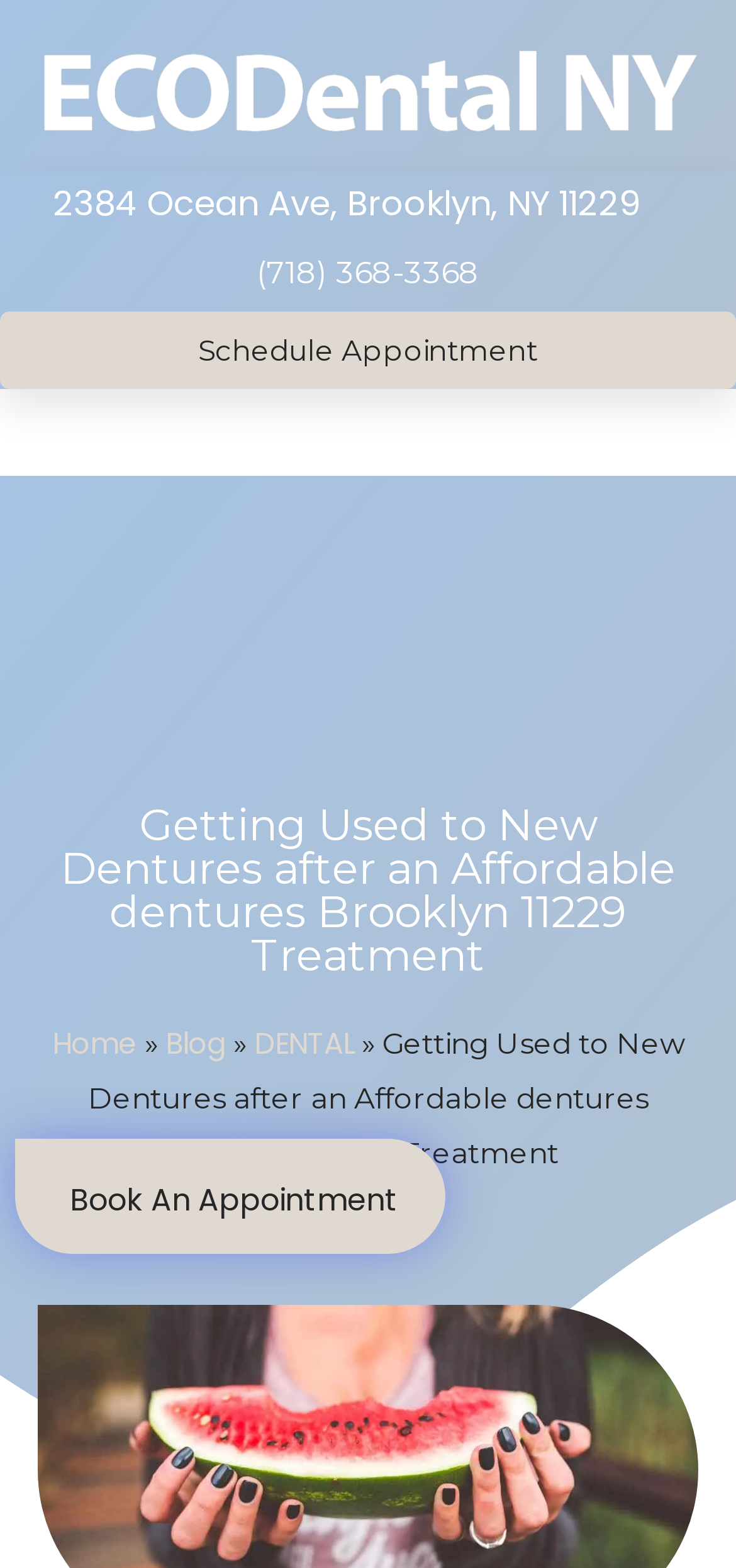Answer in one word or a short phrase: 
When was the blog post published?

August 23, 2020